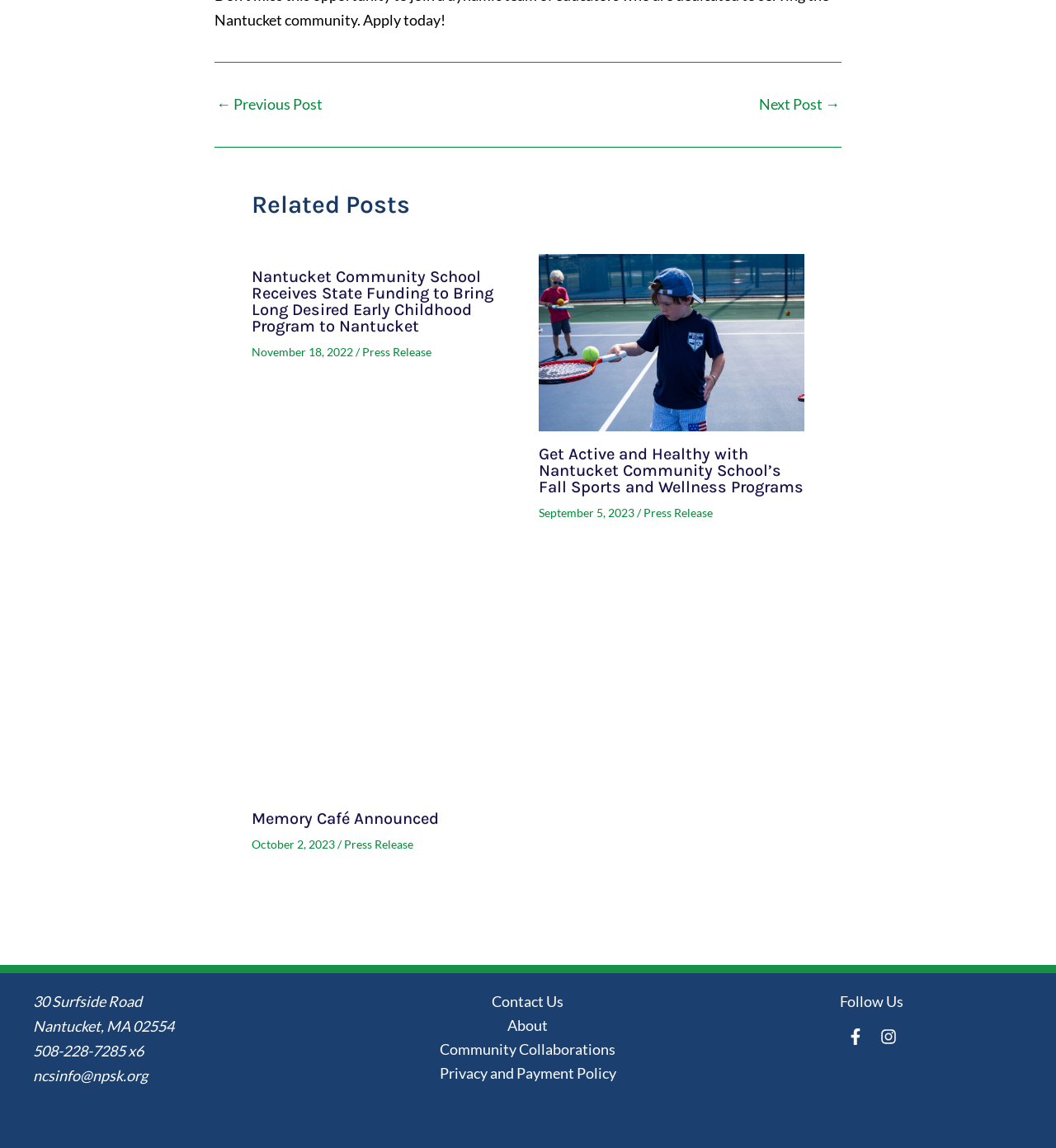Please identify the bounding box coordinates of the element's region that should be clicked to execute the following instruction: "Read more about 'Nantucket Community School Receives State Funding to Bring Long Desired Early Childhood Program to Nantucket'". The bounding box coordinates must be four float numbers between 0 and 1, i.e., [left, top, right, bottom].

[0.238, 0.233, 0.467, 0.292]